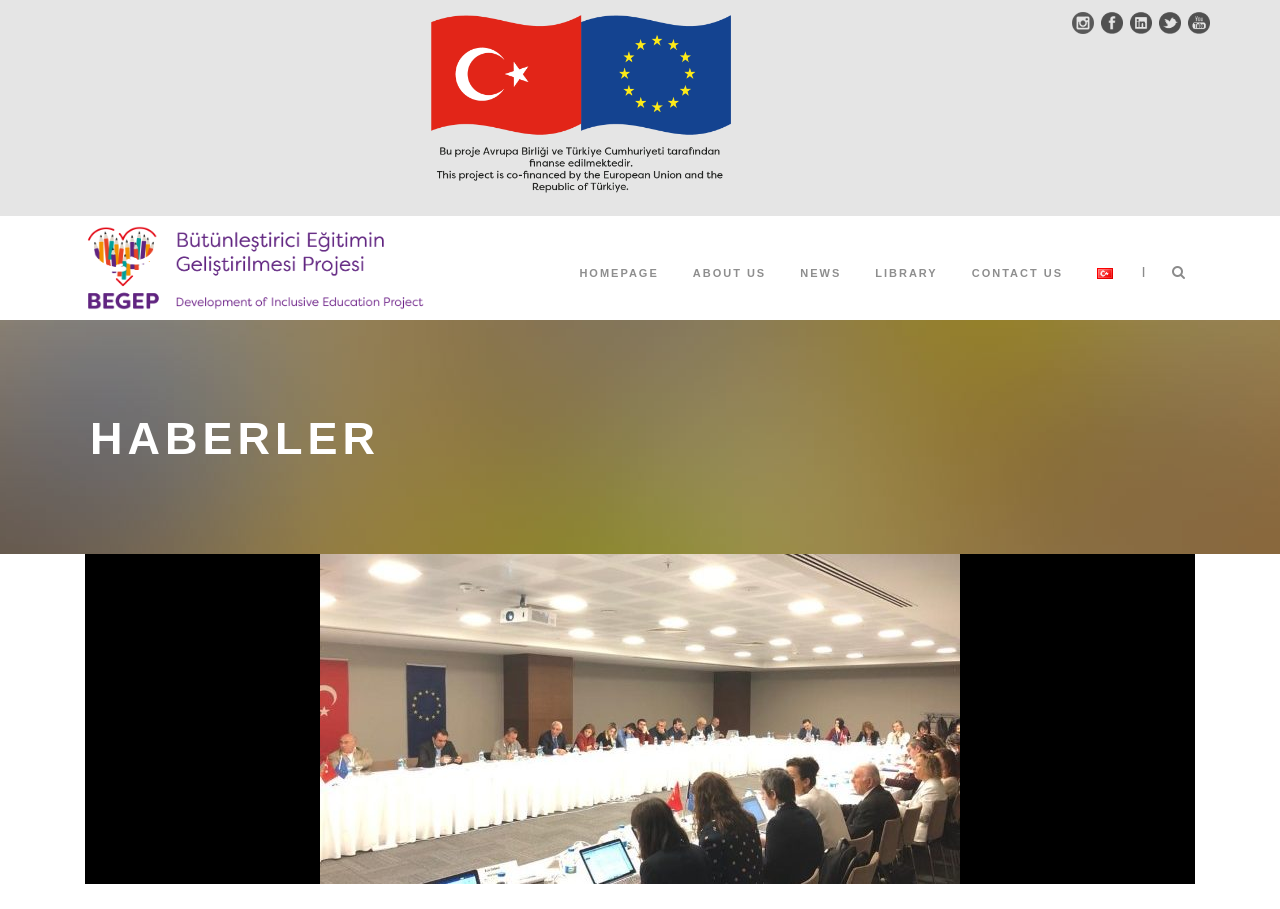Determine the bounding box coordinates of the clickable element necessary to fulfill the instruction: "contact us". Provide the coordinates as four float numbers within the 0 to 1 range, i.e., [left, top, right, bottom].

[0.759, 0.29, 0.83, 0.352]